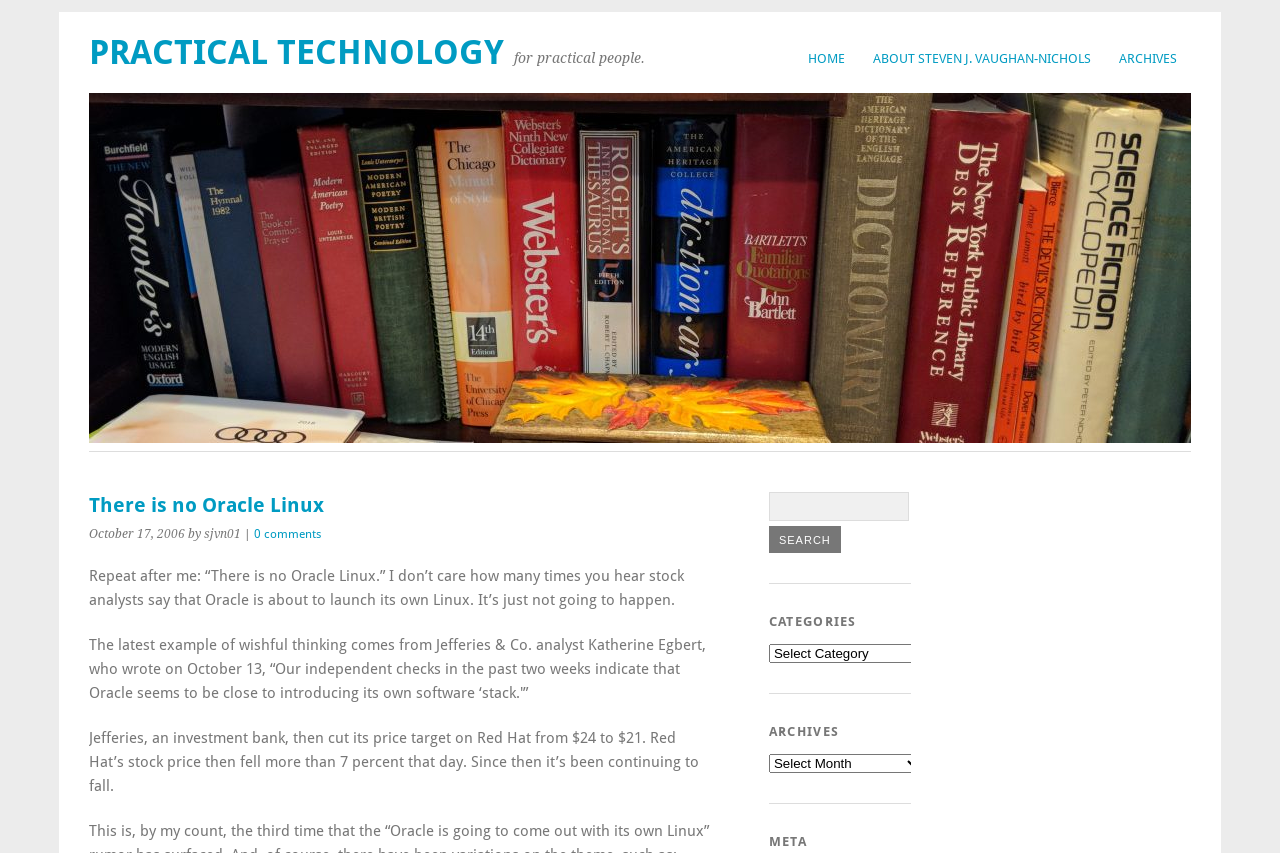Identify the bounding box coordinates of the part that should be clicked to carry out this instruction: "view categories".

[0.601, 0.755, 0.784, 0.777]